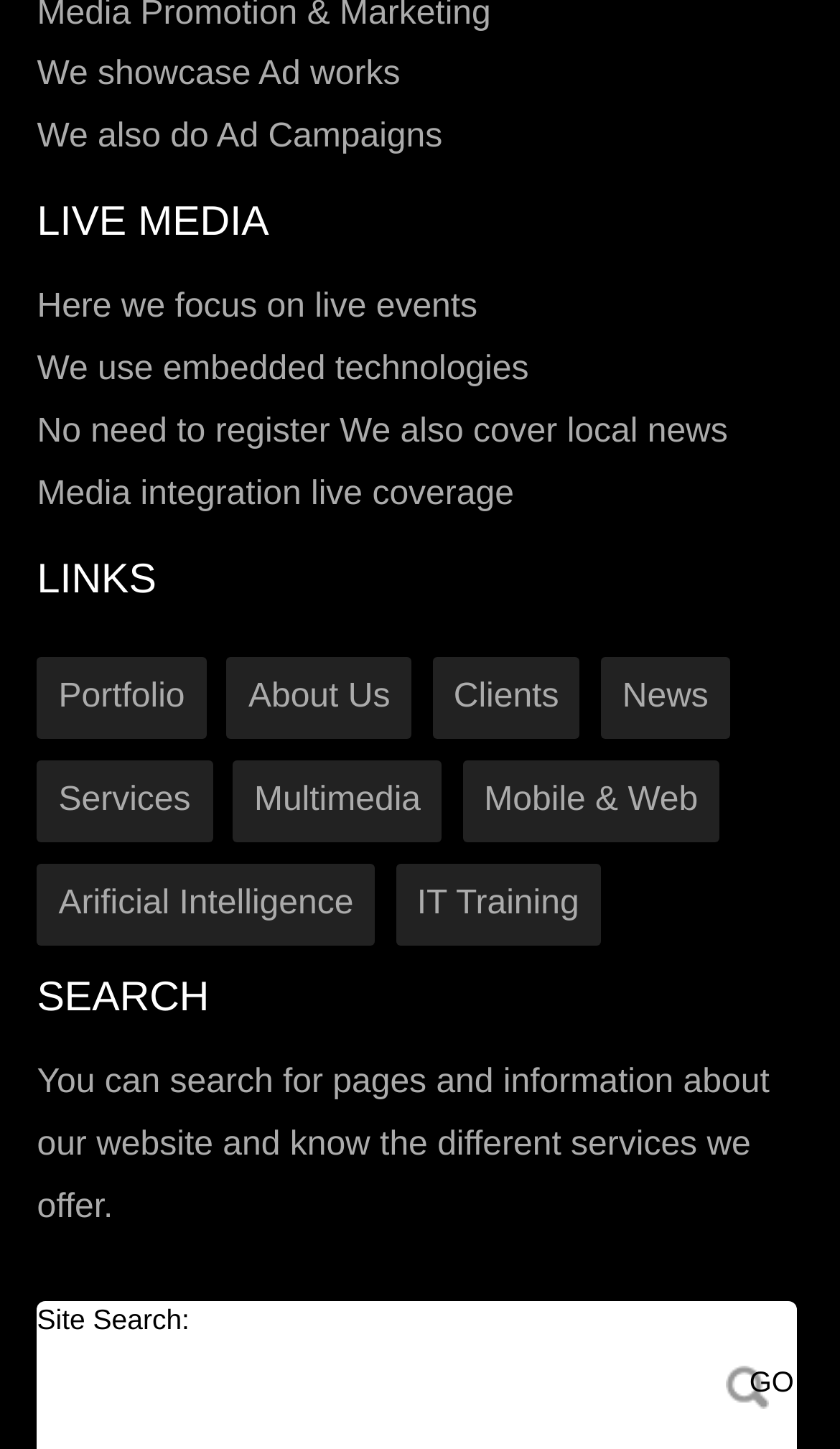Locate the bounding box for the described UI element: "parent_node: Site Search: value="GO"". Ensure the coordinates are four float numbers between 0 and 1, formatted as [left, top, right, bottom].

[0.854, 0.925, 0.984, 0.984]